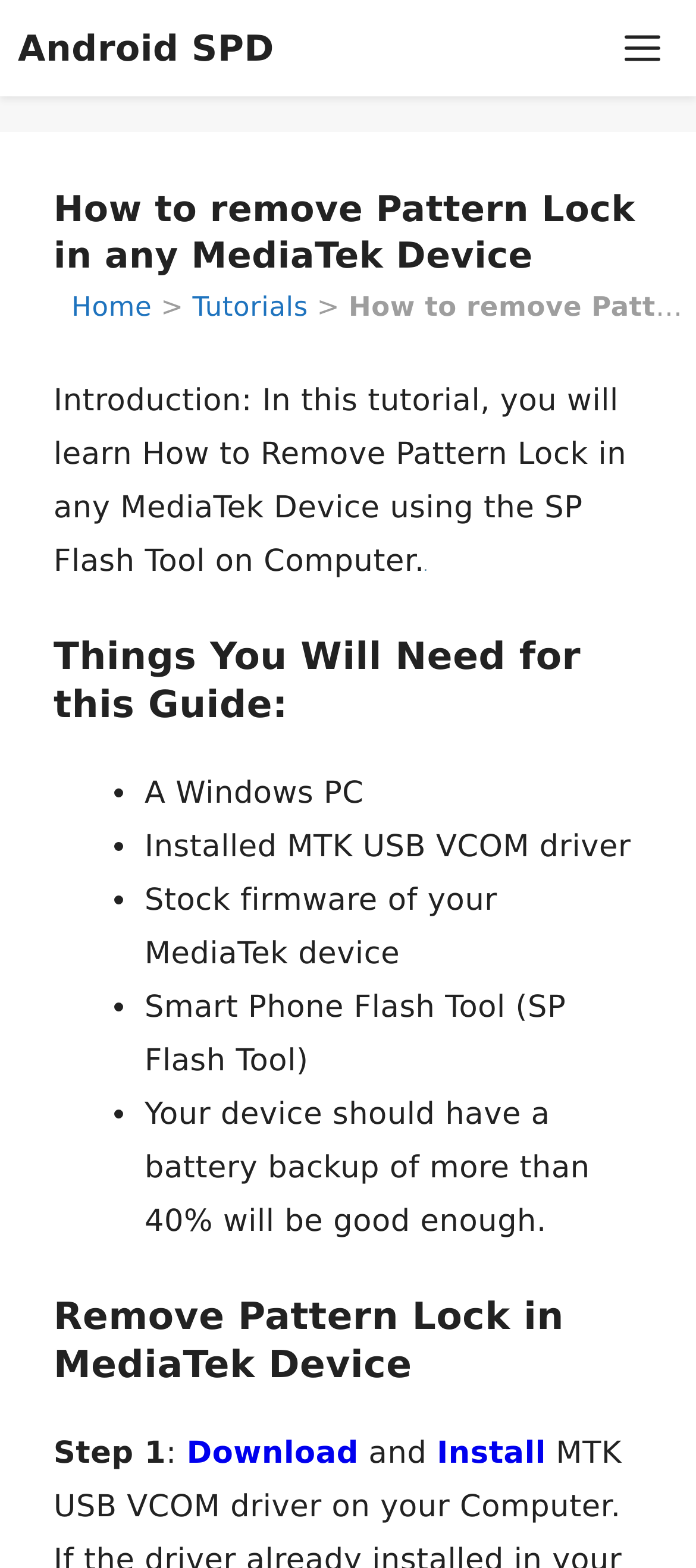Please answer the following question as detailed as possible based on the image: 
What is the minimum battery backup required for this process?

According to the tutorial, the device should have a battery backup of more than 40% to proceed with the pattern lock removal process.